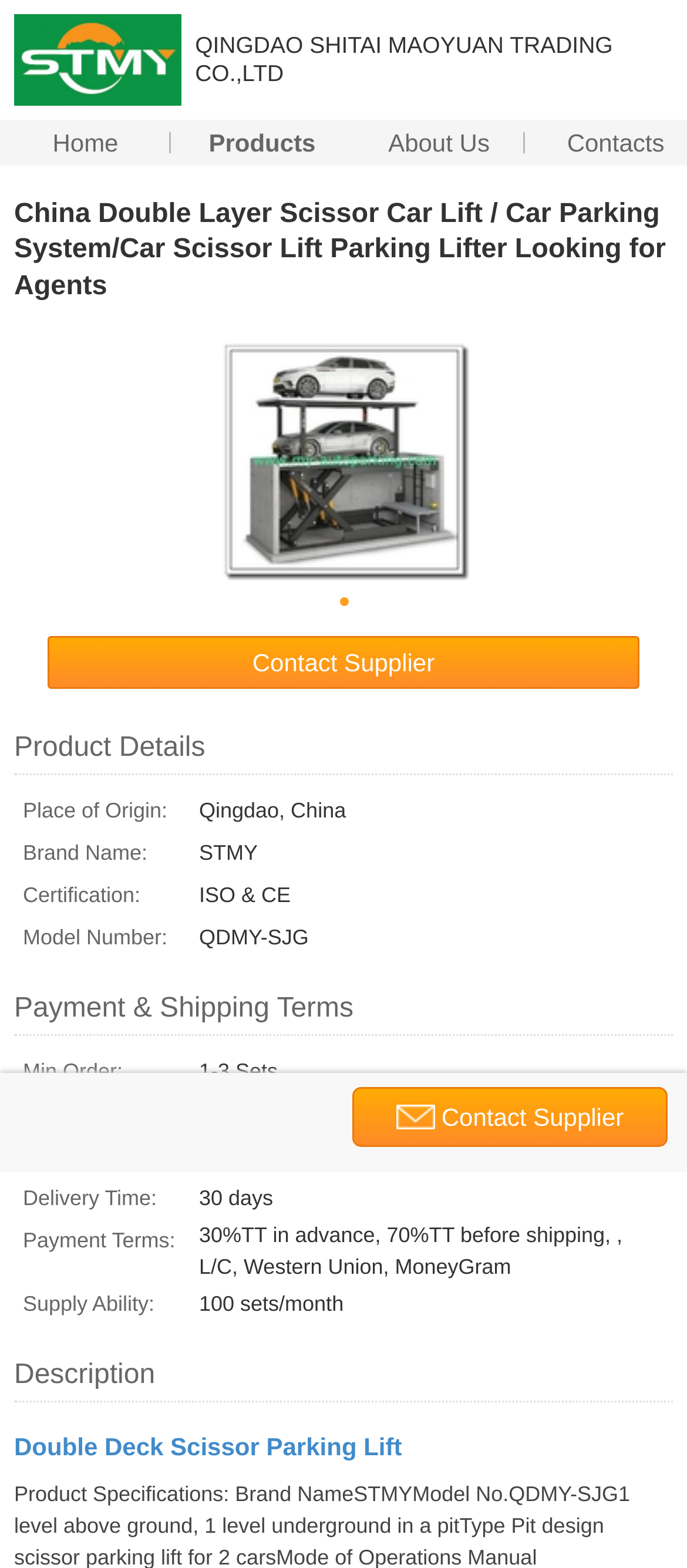Answer the following query concisely with a single word or phrase:
What is the price range of the car lift?

$4000-7000/ per car space